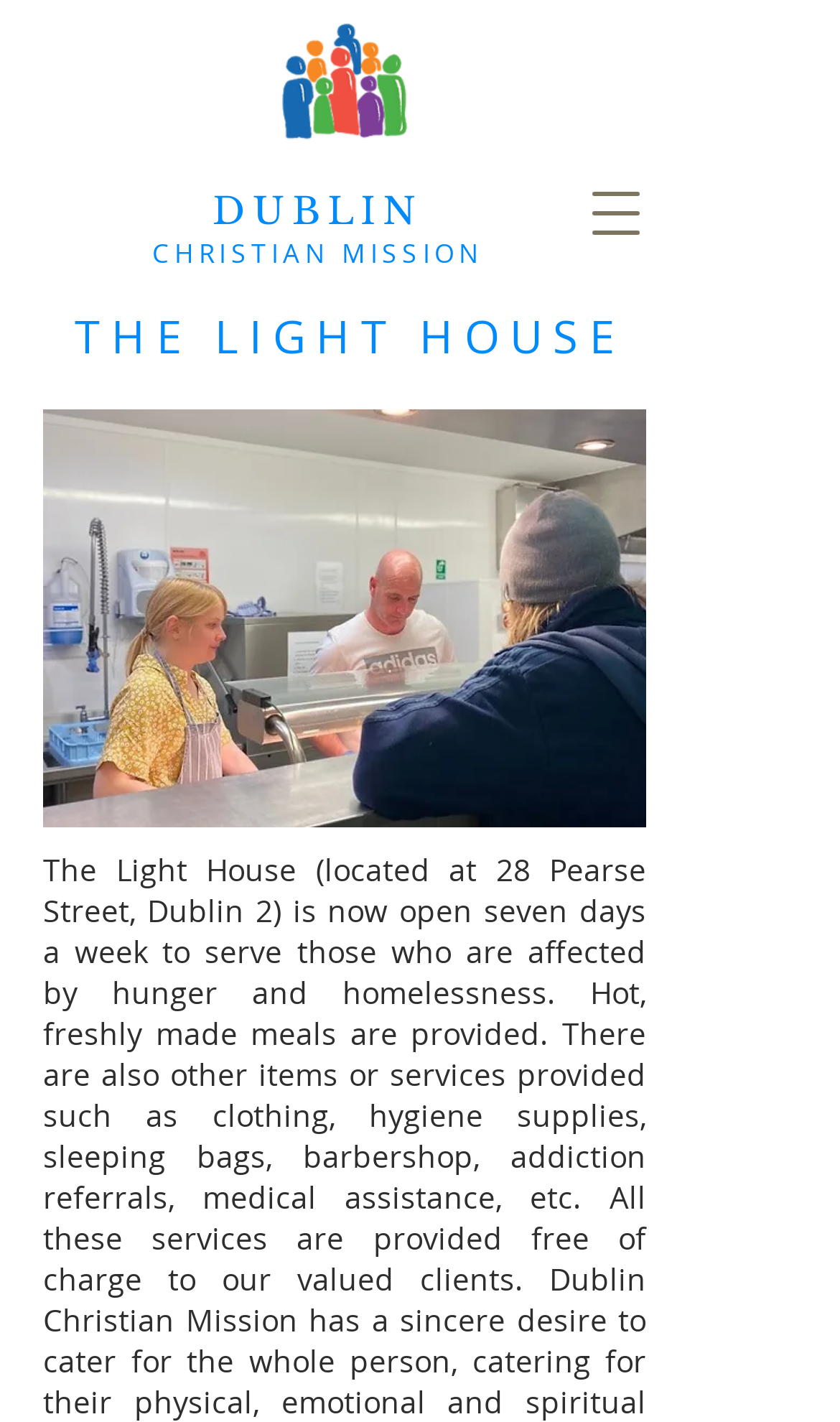What is the name of the Christian mission?
Carefully examine the image and provide a detailed answer to the question.

The answer can be found by looking at the link element 'CHRISTIAN MISSION' which is located near the top of the webpage, indicating that the webpage is related to a Christian mission.